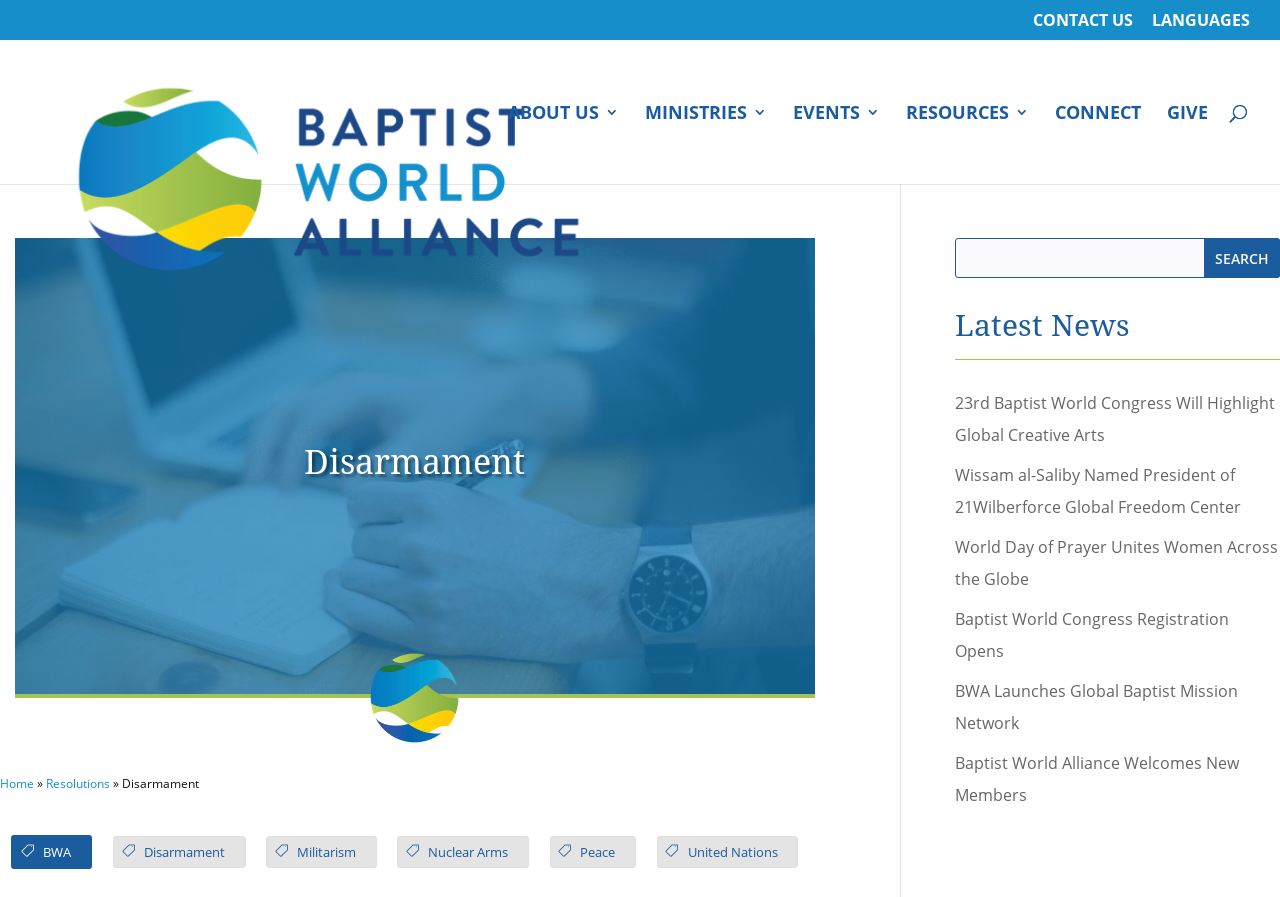Locate the bounding box coordinates of the clickable part needed for the task: "Go to the contact us page".

[0.807, 0.013, 0.885, 0.045]